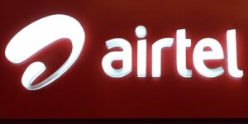What is the significance of the swoosh in the logo?
Answer the question with a single word or phrase by looking at the picture.

Connectivity and movement